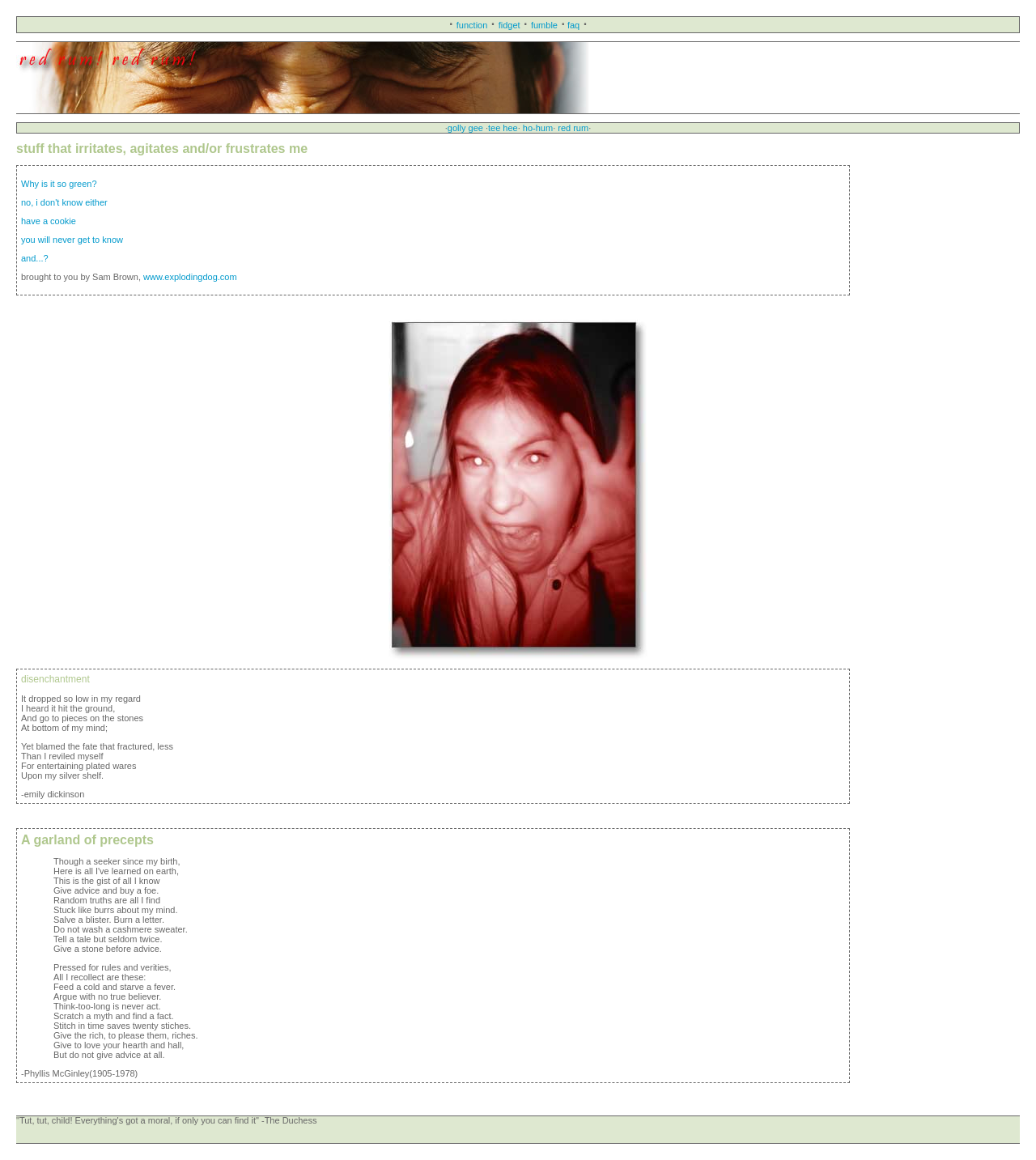Using the provided description have a cookie, find the bounding box coordinates for the UI element. Provide the coordinates in (top-left x, top-left y, bottom-right x, bottom-right y) format, ensuring all values are between 0 and 1.

[0.02, 0.186, 0.073, 0.195]